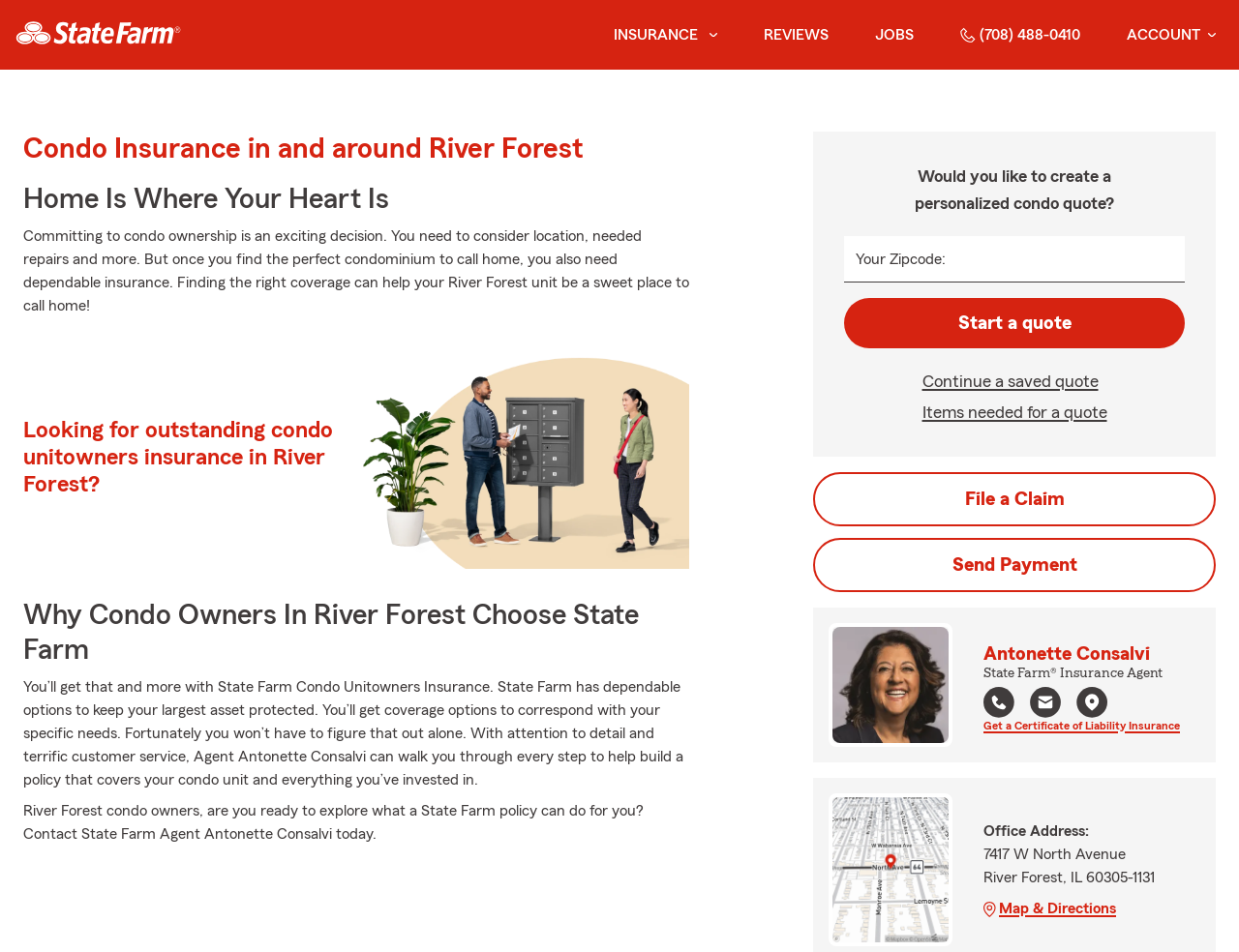Locate the bounding box coordinates of the clickable area needed to fulfill the instruction: "Click the 'Start a quote' button".

[0.681, 0.313, 0.956, 0.366]